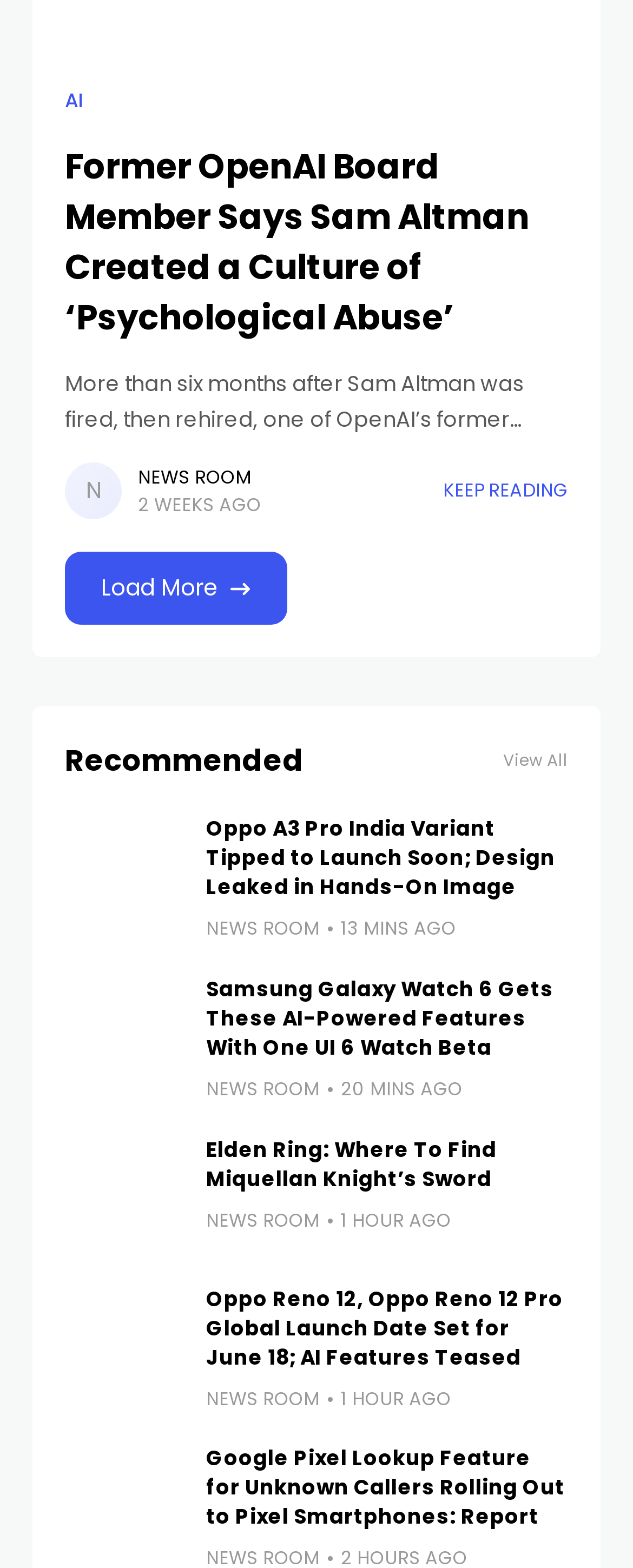What is the timestamp of the third article?
Give a single word or phrase as your answer by examining the image.

1 HOUR AGO